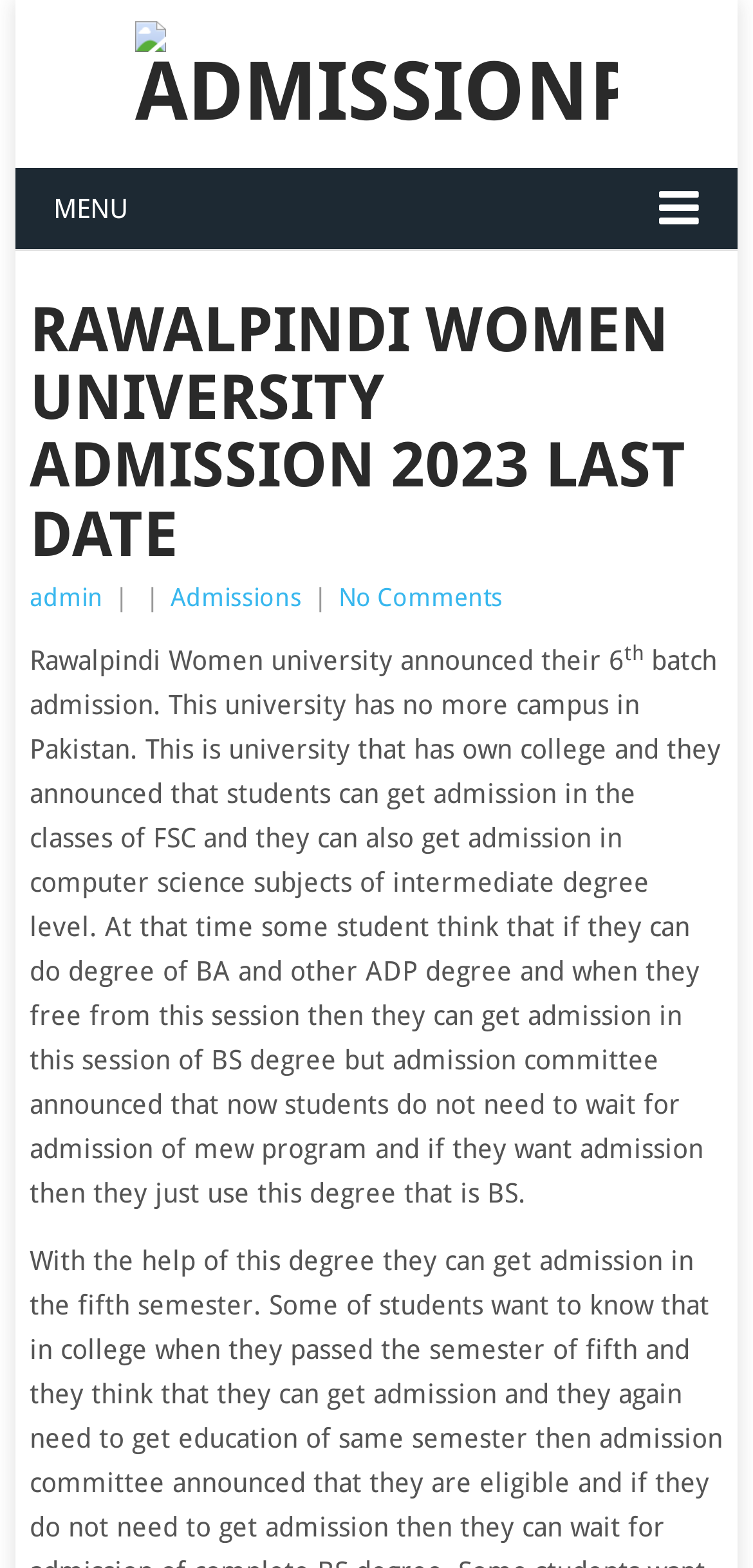Use the information in the screenshot to answer the question comprehensively: How many campuses does the university have in Pakistan?

I determined the answer by reading the text content of the webpage, specifically the sentence 'This university has no more campus in Pakistan' which implies that the university has only one campus in Pakistan.